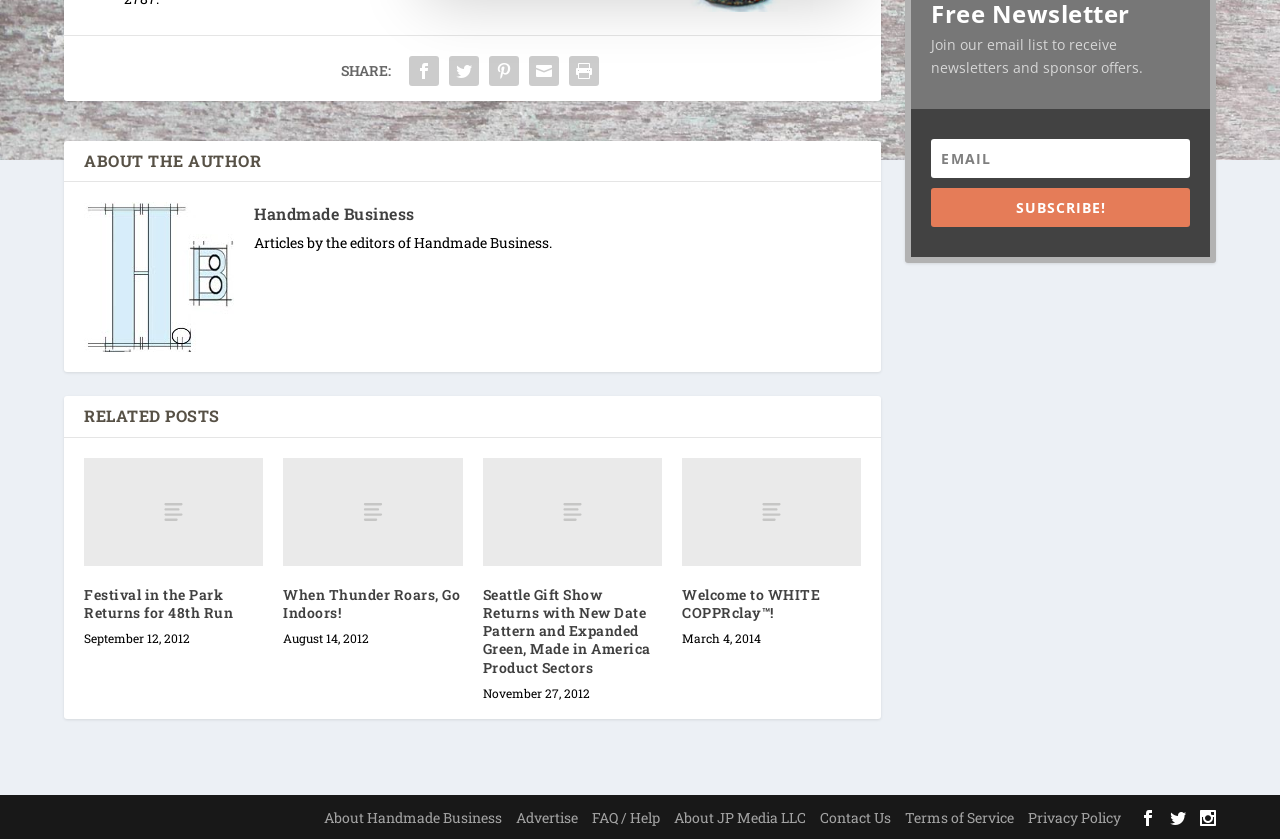Please determine the bounding box of the UI element that matches this description: SUBSCRIBE!. The coordinates should be given as (top-left x, top-left y, bottom-right x, bottom-right y), with all values between 0 and 1.

[0.728, 0.224, 0.93, 0.271]